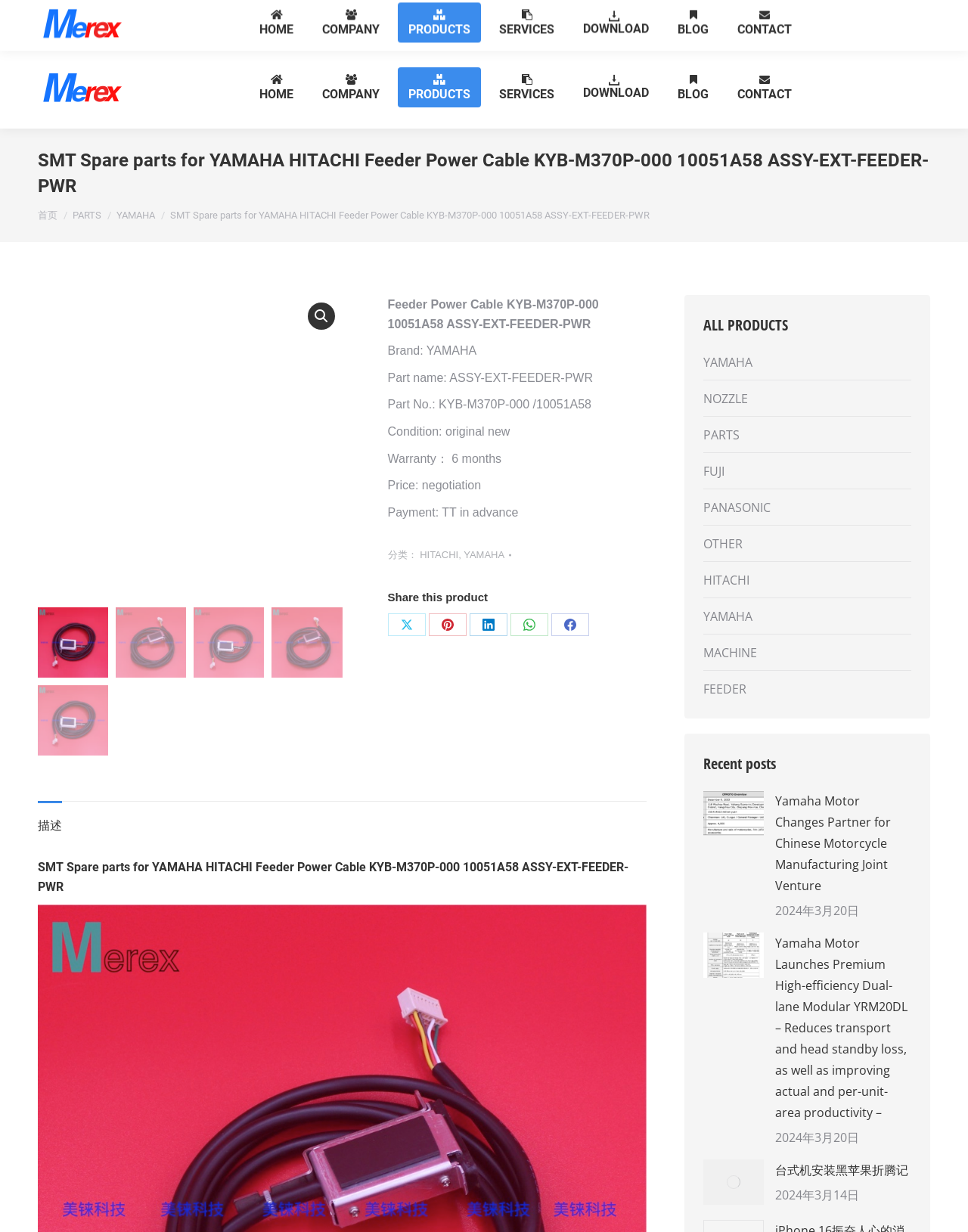Answer the question using only a single word or phrase: 
What is the company name of the website?

Shenzhen Merex Technologies Co.,Ltd